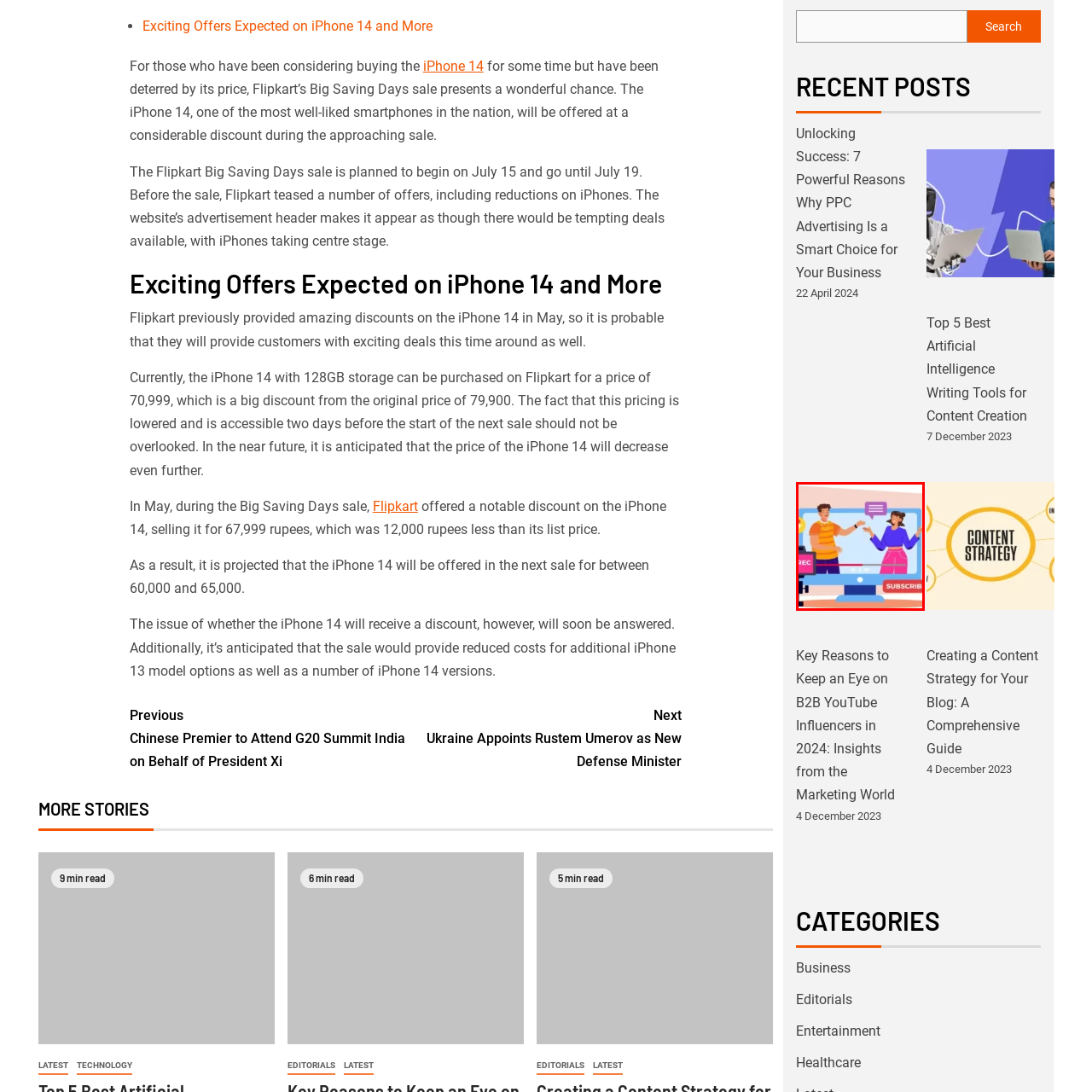What is above the presenters?
Focus on the image enclosed by the red bounding box and elaborate on your answer to the question based on the visual details present.

Above the presenters, there are two speech bubbles, which indicate a lively conversation and enhance the engaging atmosphere of the illustration, suggesting that the presenters are actively discussing and interacting with each other.